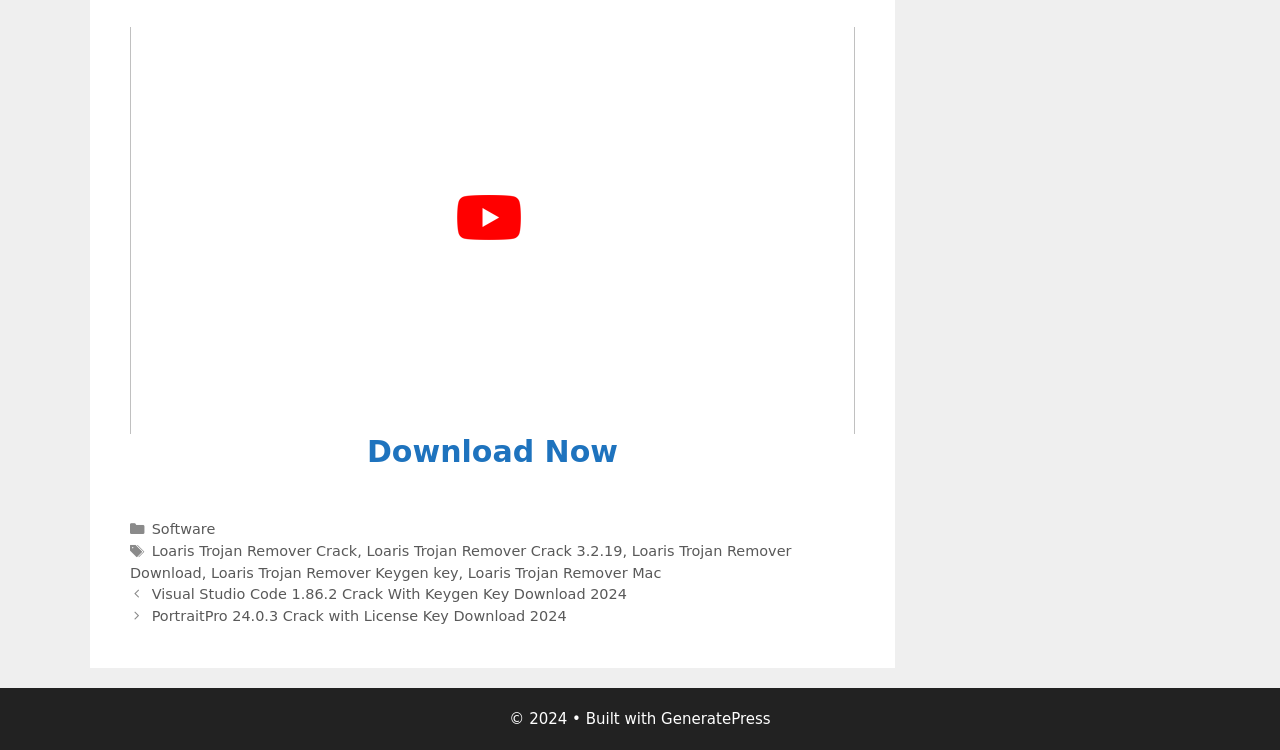Could you indicate the bounding box coordinates of the region to click in order to complete this instruction: "Go to Loaris Trojan Remover Crack page".

[0.118, 0.724, 0.279, 0.745]